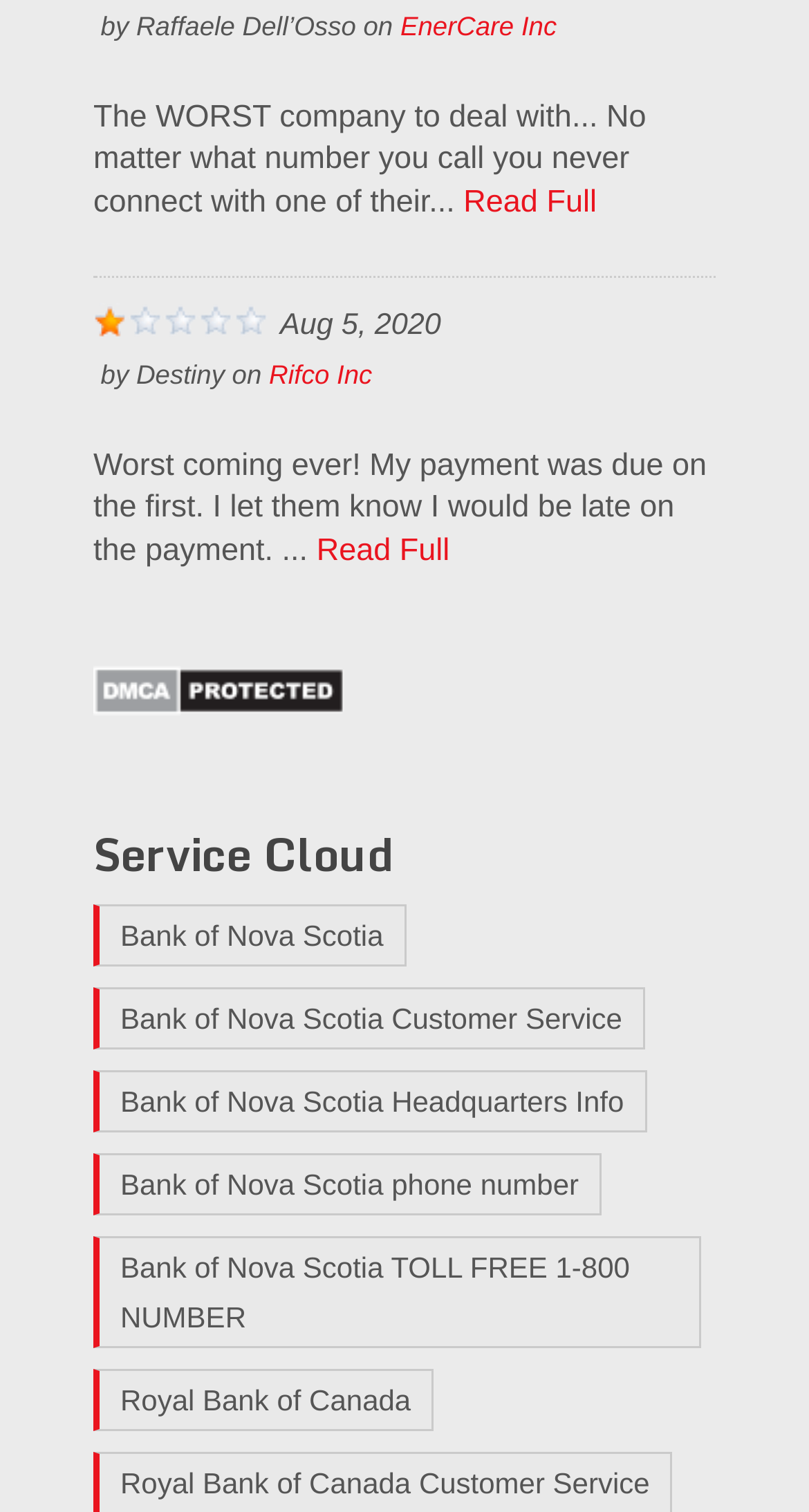Determine the bounding box coordinates of the clickable area required to perform the following instruction: "Visit the website of EnerCare Inc". The coordinates should be represented as four float numbers between 0 and 1: [left, top, right, bottom].

[0.495, 0.007, 0.688, 0.028]